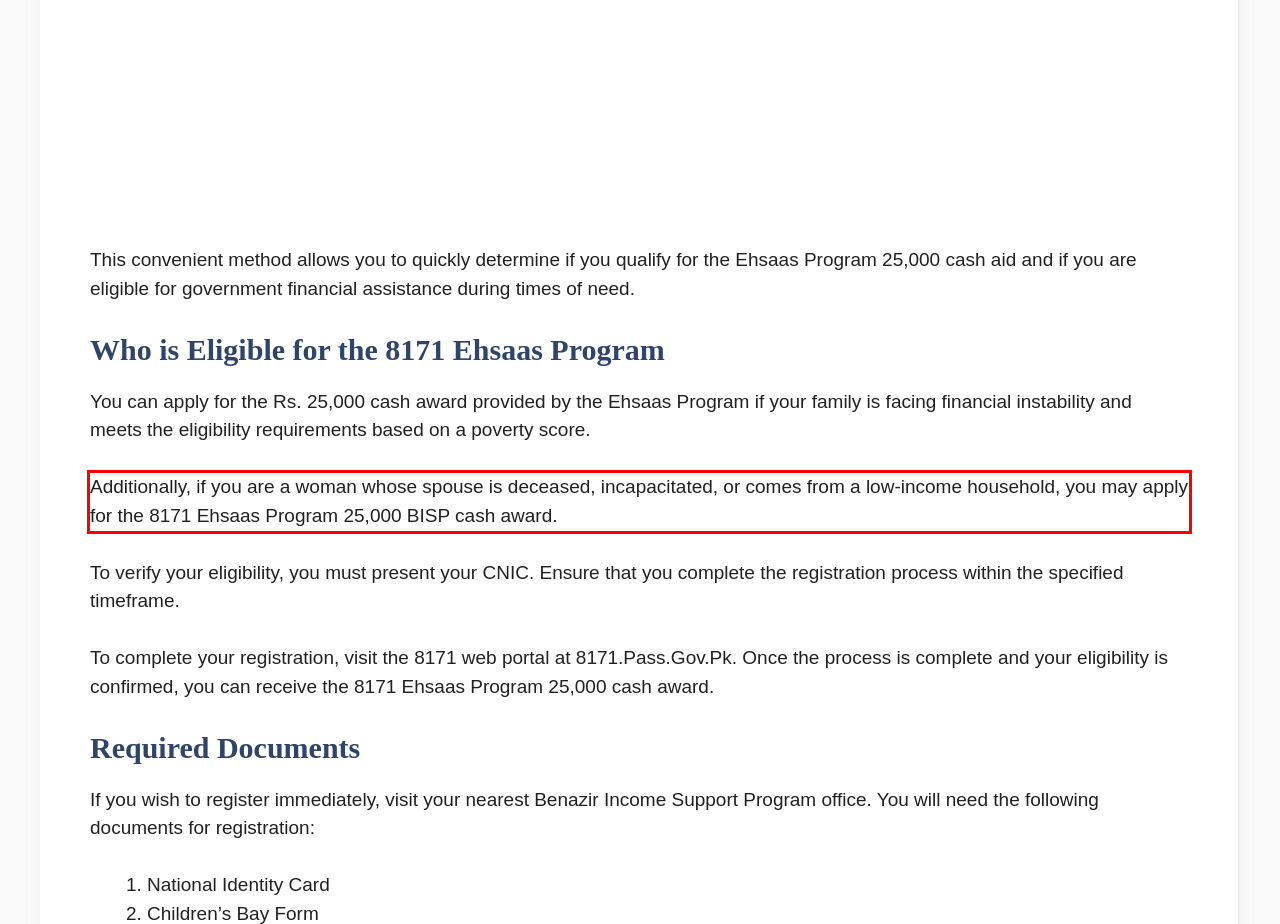Please look at the webpage screenshot and extract the text enclosed by the red bounding box.

Additionally, if you are a woman whose spouse is deceased, incapacitated, or comes from a low-income household, you may apply for the 8171 Ehsaas Program 25,000 BISP cash award.